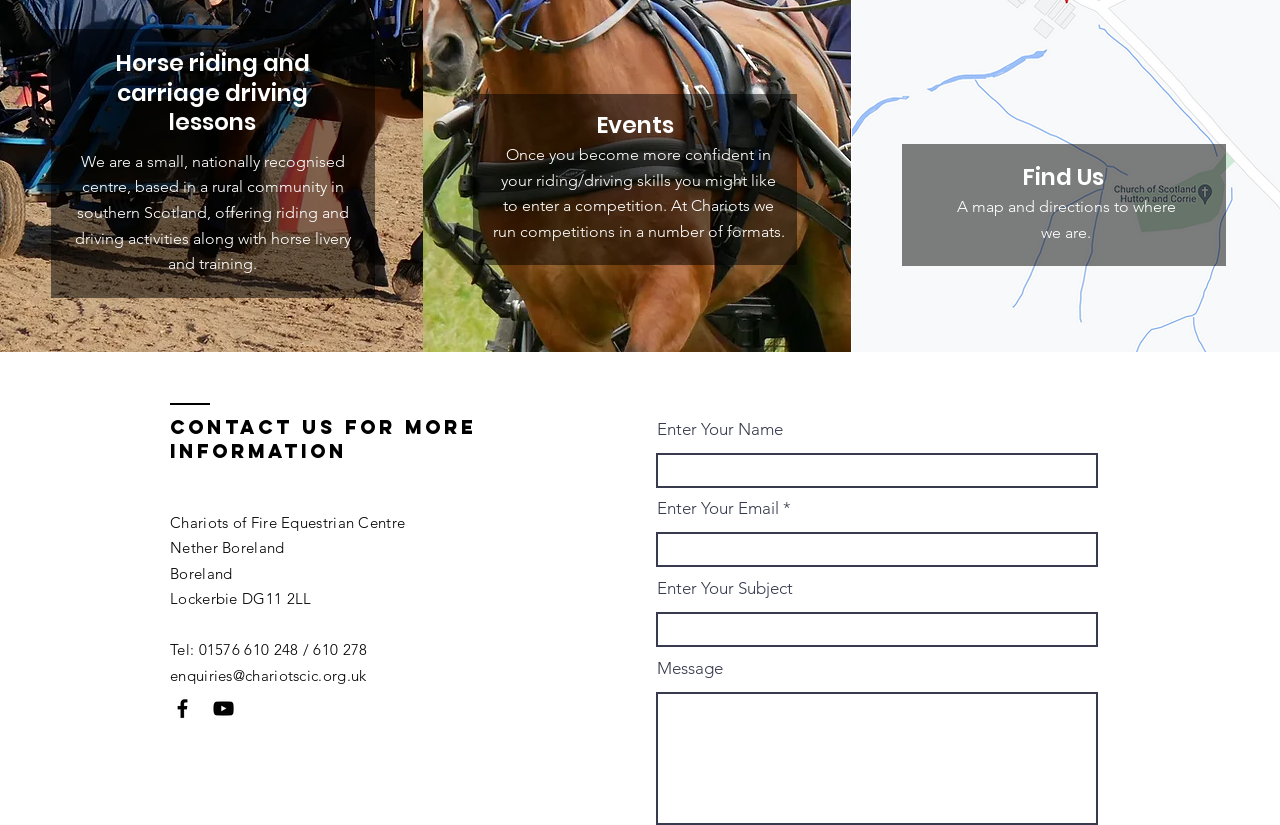Locate the bounding box coordinates of the clickable region to complete the following instruction: "Send an email to enquiries@chariotscic.org.uk."

[0.133, 0.807, 0.286, 0.83]